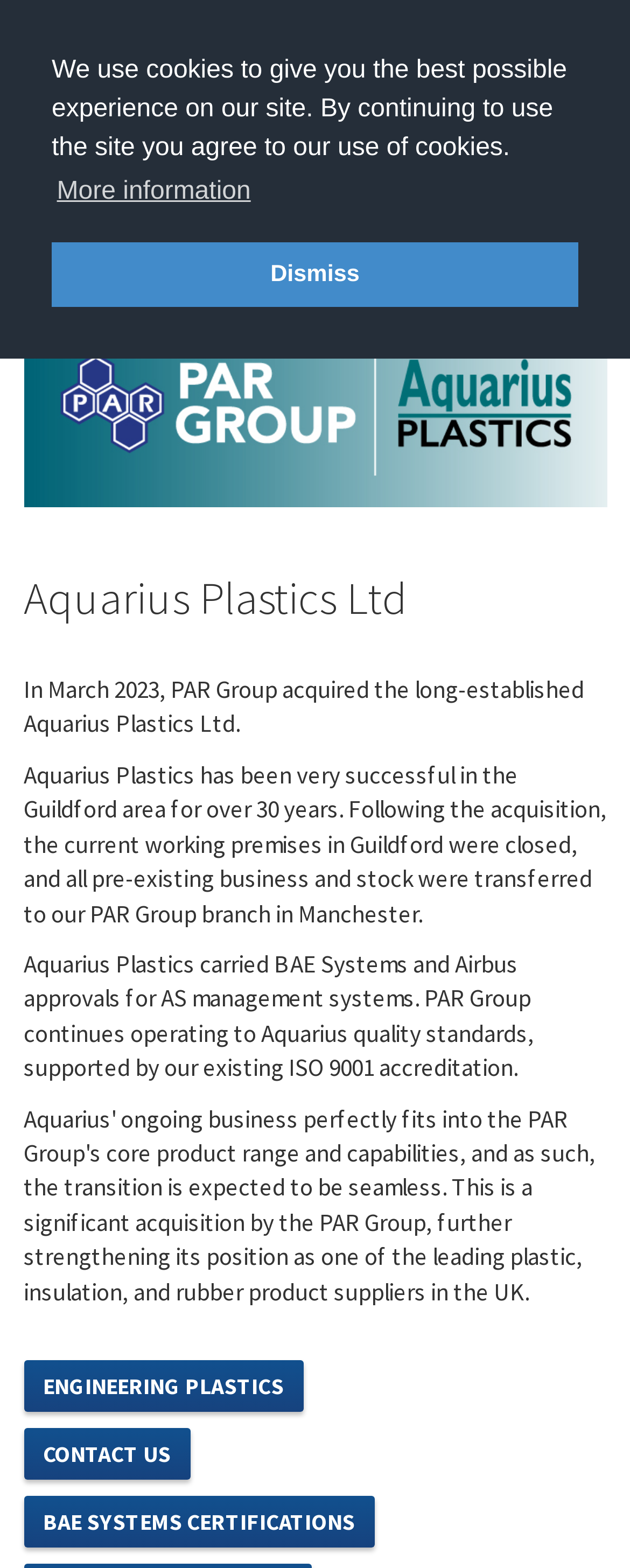With reference to the image, please provide a detailed answer to the following question: What is the purpose of the textbox?

The textbox has a placeholder text 'What are you looking for?' which suggests that its purpose is to allow users to search for something on the website.